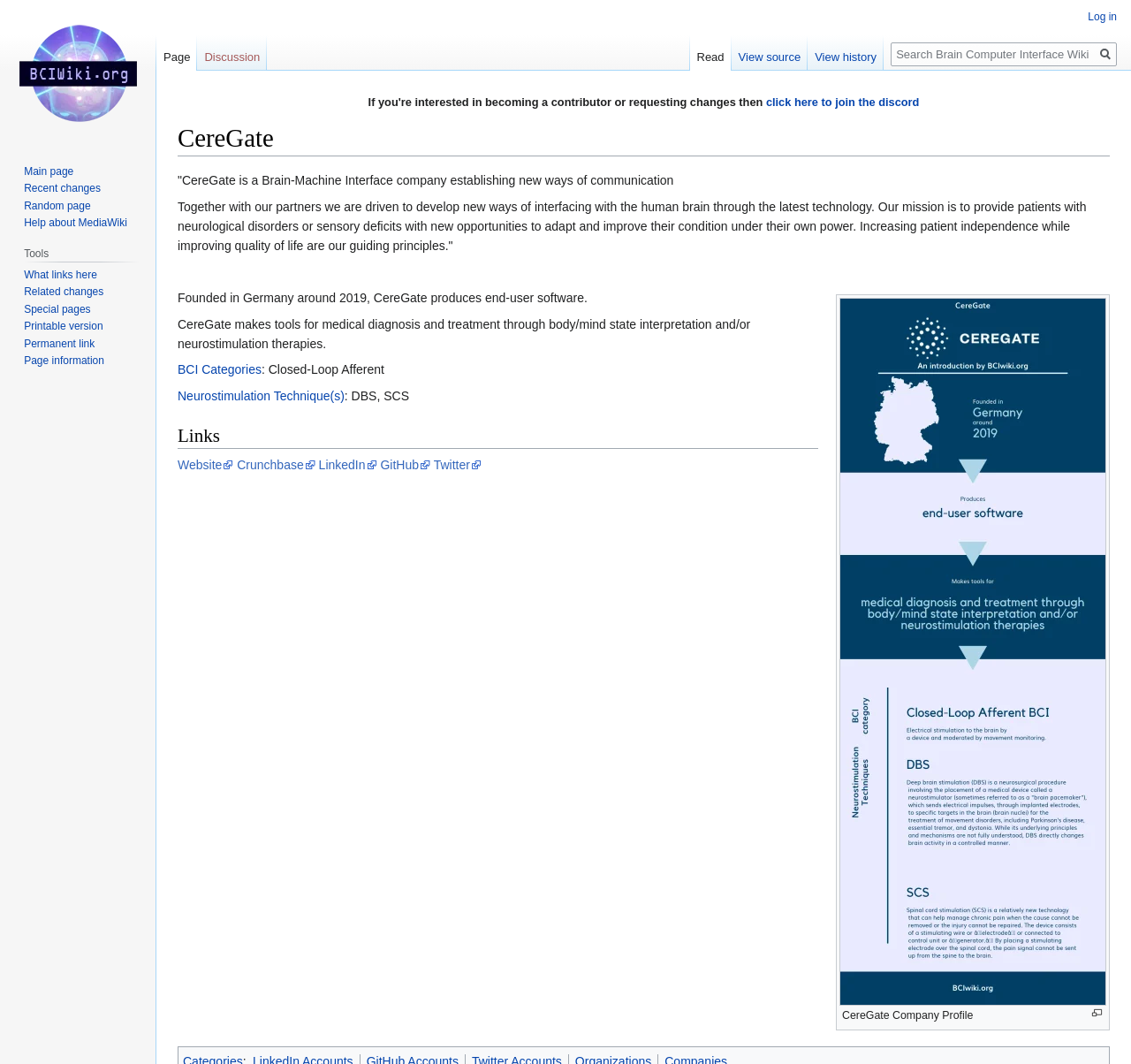Answer the question using only a single word or phrase: 
What is the link to the company's LinkedIn page?

Available on the webpage